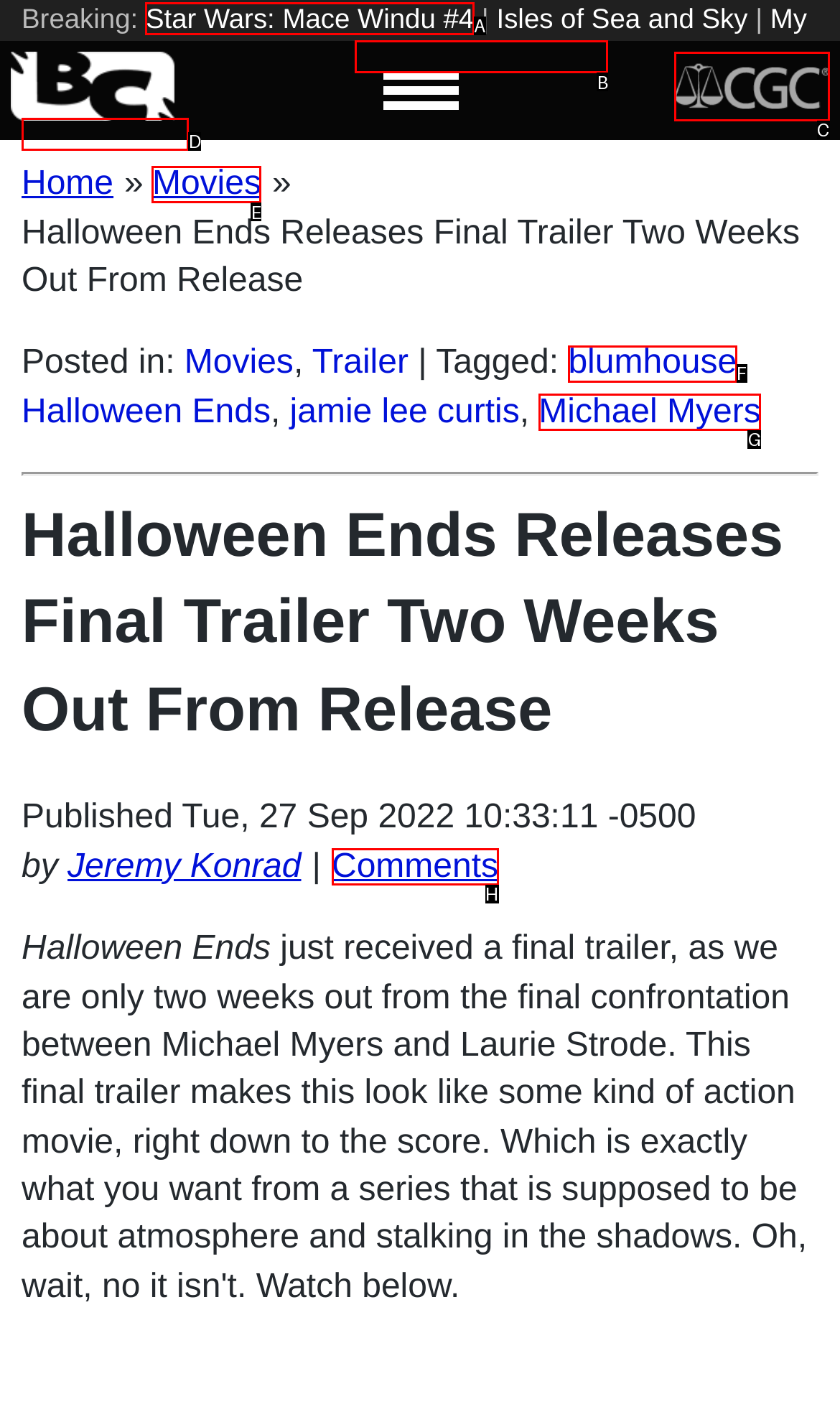From the given choices, determine which HTML element matches the description: Star Wars: Mace Windu #4. Reply with the appropriate letter.

A